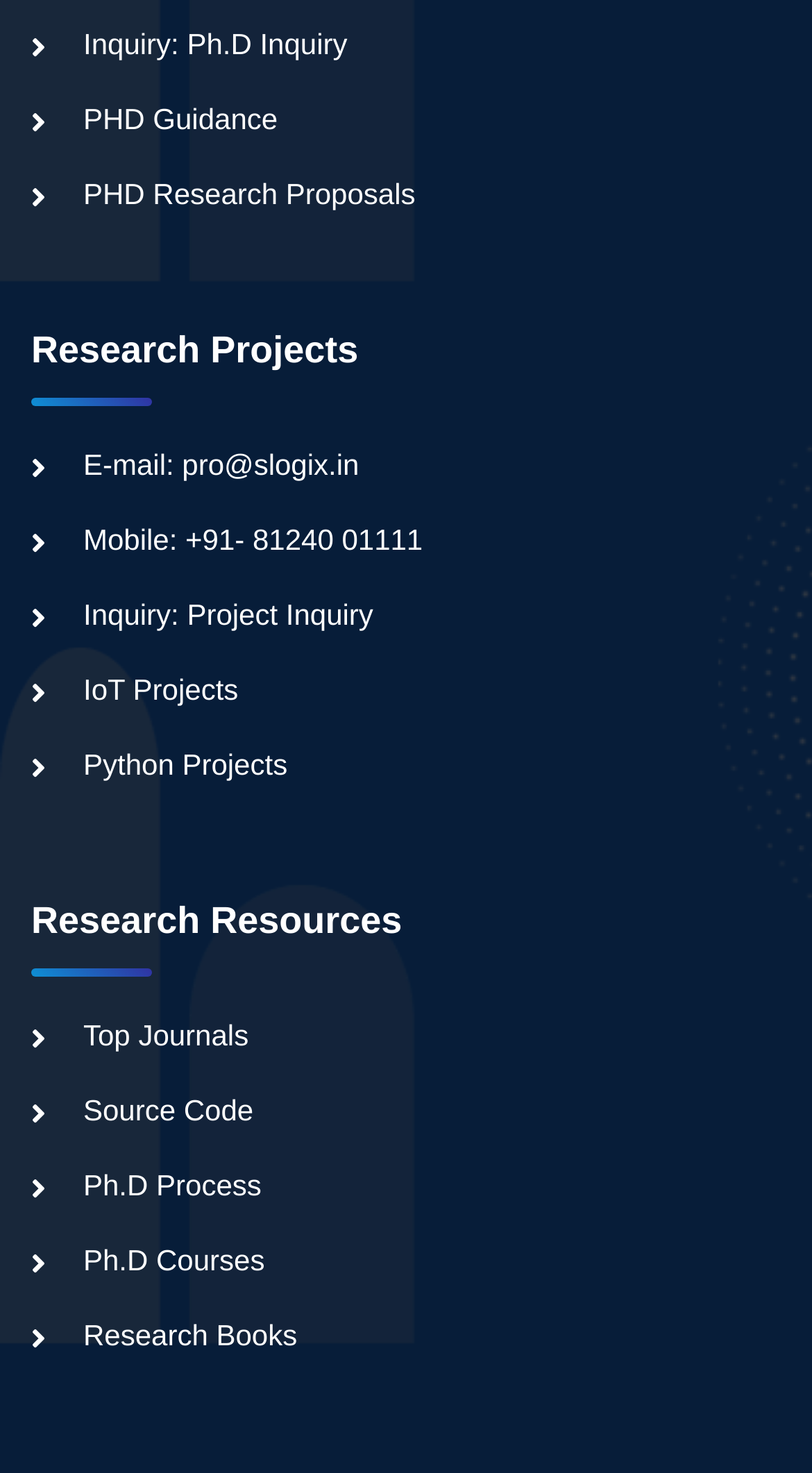Please specify the bounding box coordinates of the clickable region to carry out the following instruction: "Email for project inquiry". The coordinates should be four float numbers between 0 and 1, in the format [left, top, right, bottom].

[0.038, 0.304, 0.442, 0.326]